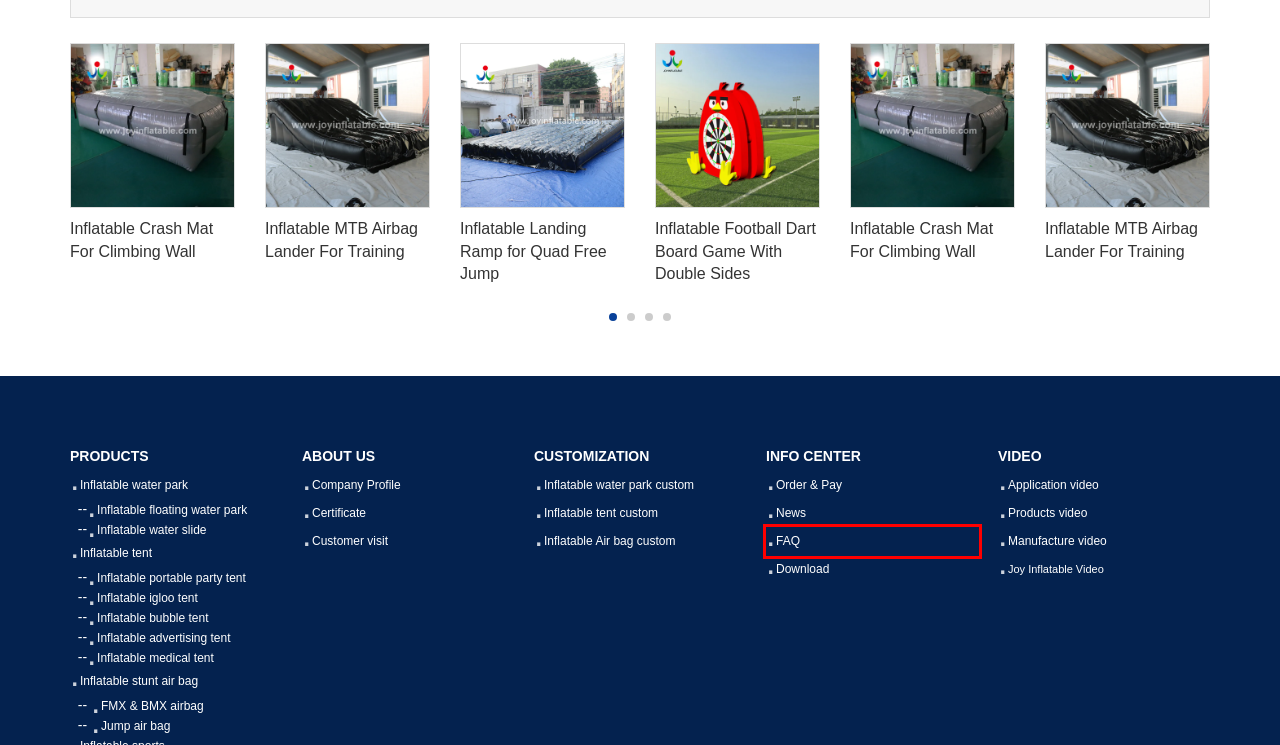Examine the screenshot of the webpage, which includes a red bounding box around an element. Choose the best matching webpage description for the page that will be displayed after clicking the element inside the red bounding box. Here are the candidates:
A. Find Inflatable Fun Park Manufacturers and Suppliers | Joy Inflatable
B. Best Jump Air Bag Manufacturer Inflatable Stunt Bag | Joy Inflatable
C. Inflatable Nightclub Portable Party Tent for Sale, Blow Up Club | Joy Inflatable
D. Best FMX & BMX Airbag Manufacturer | Joy Inflatable
E. Outdoor Inflatable Water Slide Manufacturer | Joy Inflatable
F. Inflatable Canopy Tent And Inflatable Advertising Tent  | Joy Inflatable
G. Inflatable Medical Tent Manufacturer, Inflatable Shelter | Joy Inflatable
H. Inflatable Igloo Tent manufacturer, Inflatable Dome Tent
 | Joy Inflatable

A